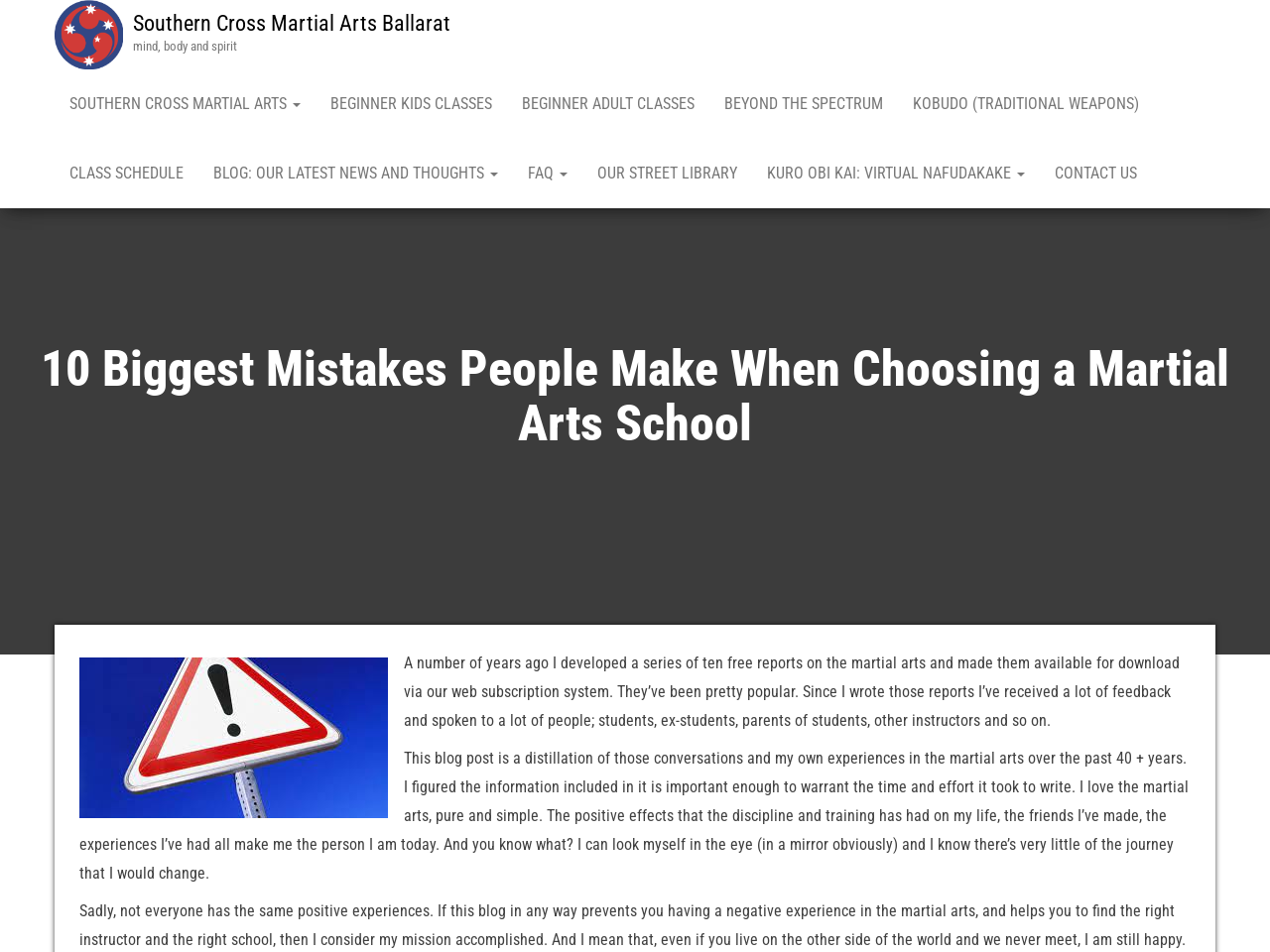Identify the bounding box coordinates for the UI element described as follows: "FAQ". Ensure the coordinates are four float numbers between 0 and 1, formatted as [left, top, right, bottom].

[0.404, 0.146, 0.459, 0.219]